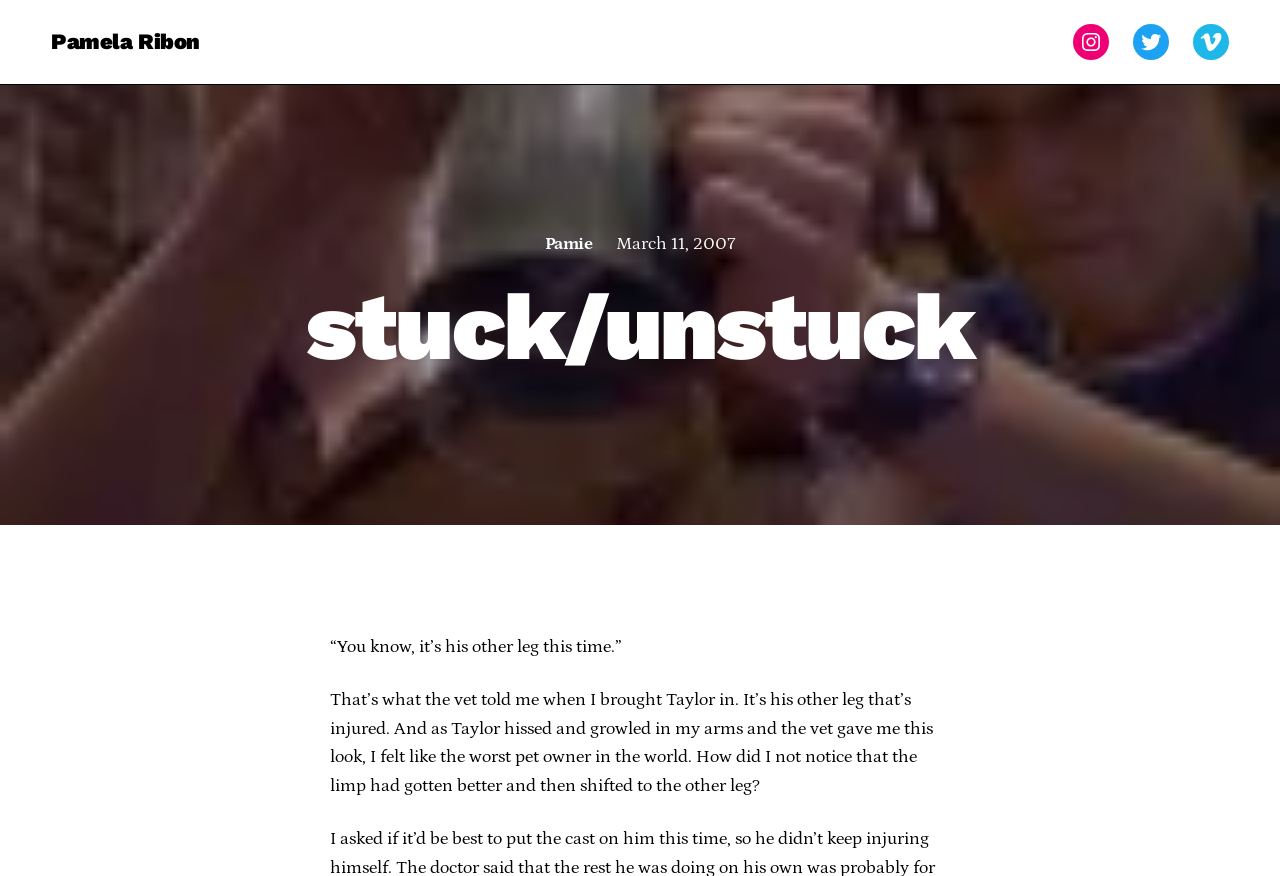Determine the bounding box for the UI element that matches this description: "Pamela Ribon".

[0.04, 0.026, 0.156, 0.069]